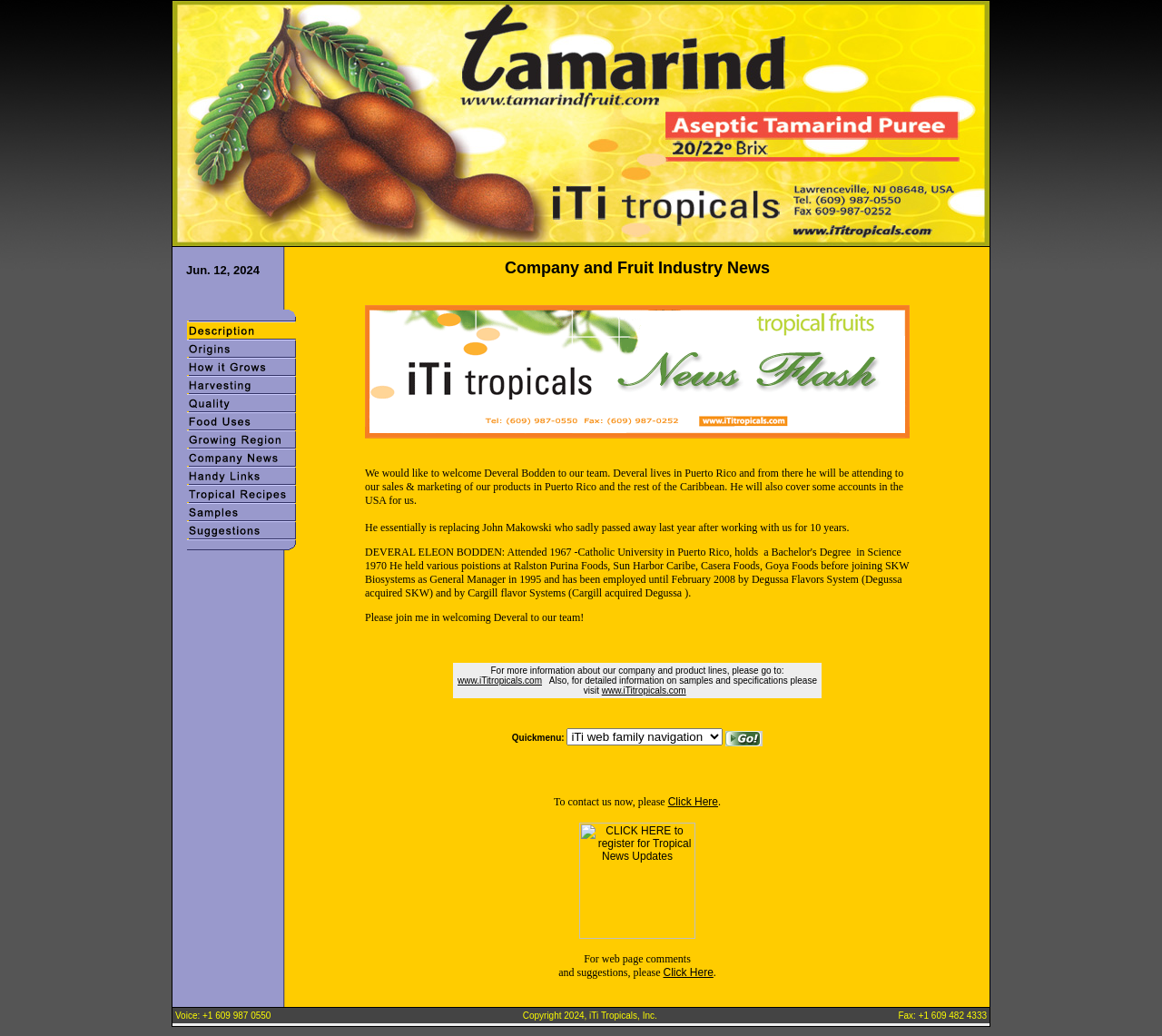From the details in the image, provide a thorough response to the question: What is the name of the person Deveral Bodden is replacing?

According to the webpage, Deveral Bodden is replacing John Makowski, who sadly passed away last year after working with the company for 10 years.